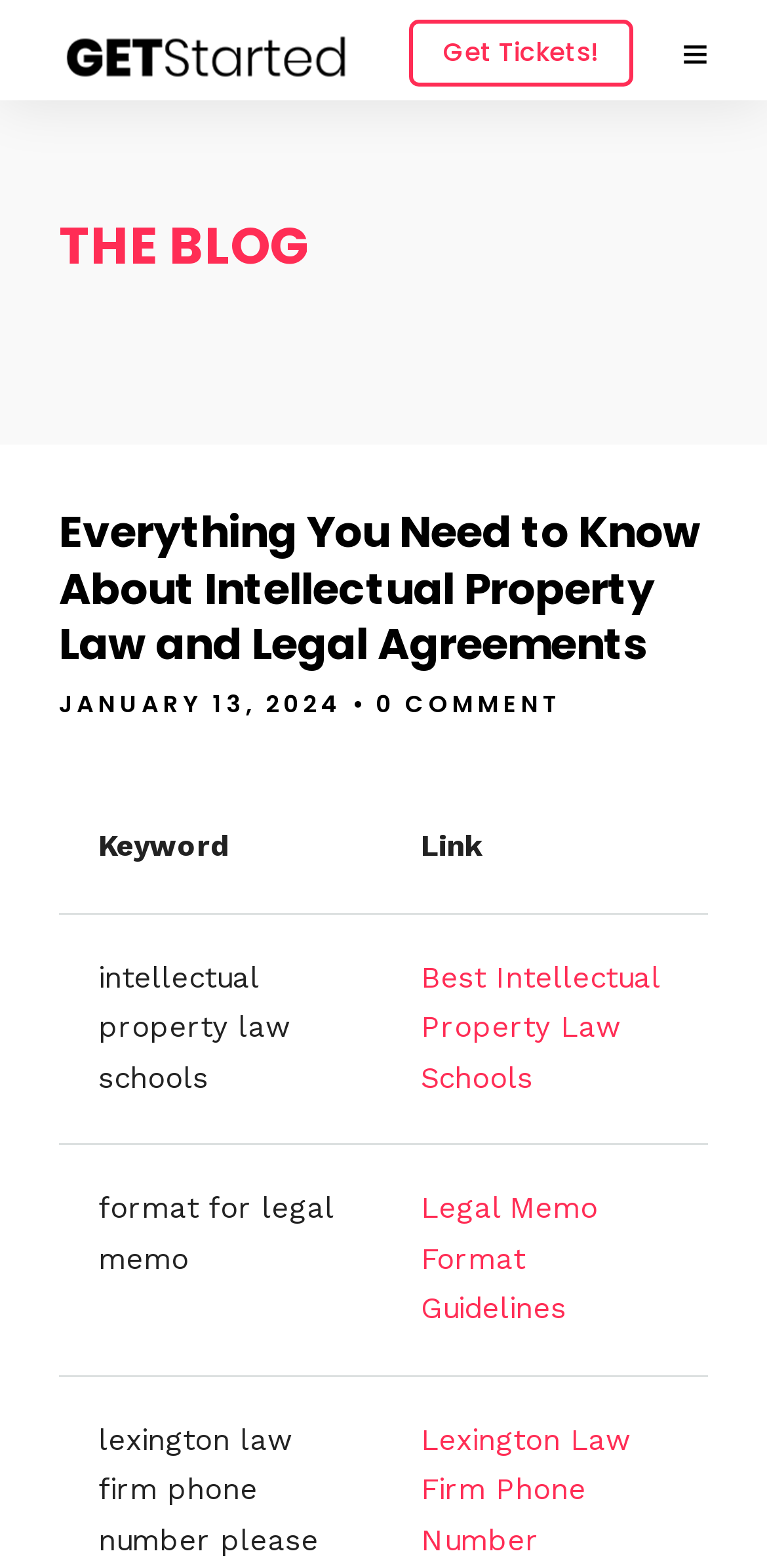How many columns are in the table?
Look at the image and construct a detailed response to the question.

I counted the number of column headers in the table, which are 'Keyword' and 'Link', to determine that there are 2 columns in the table.